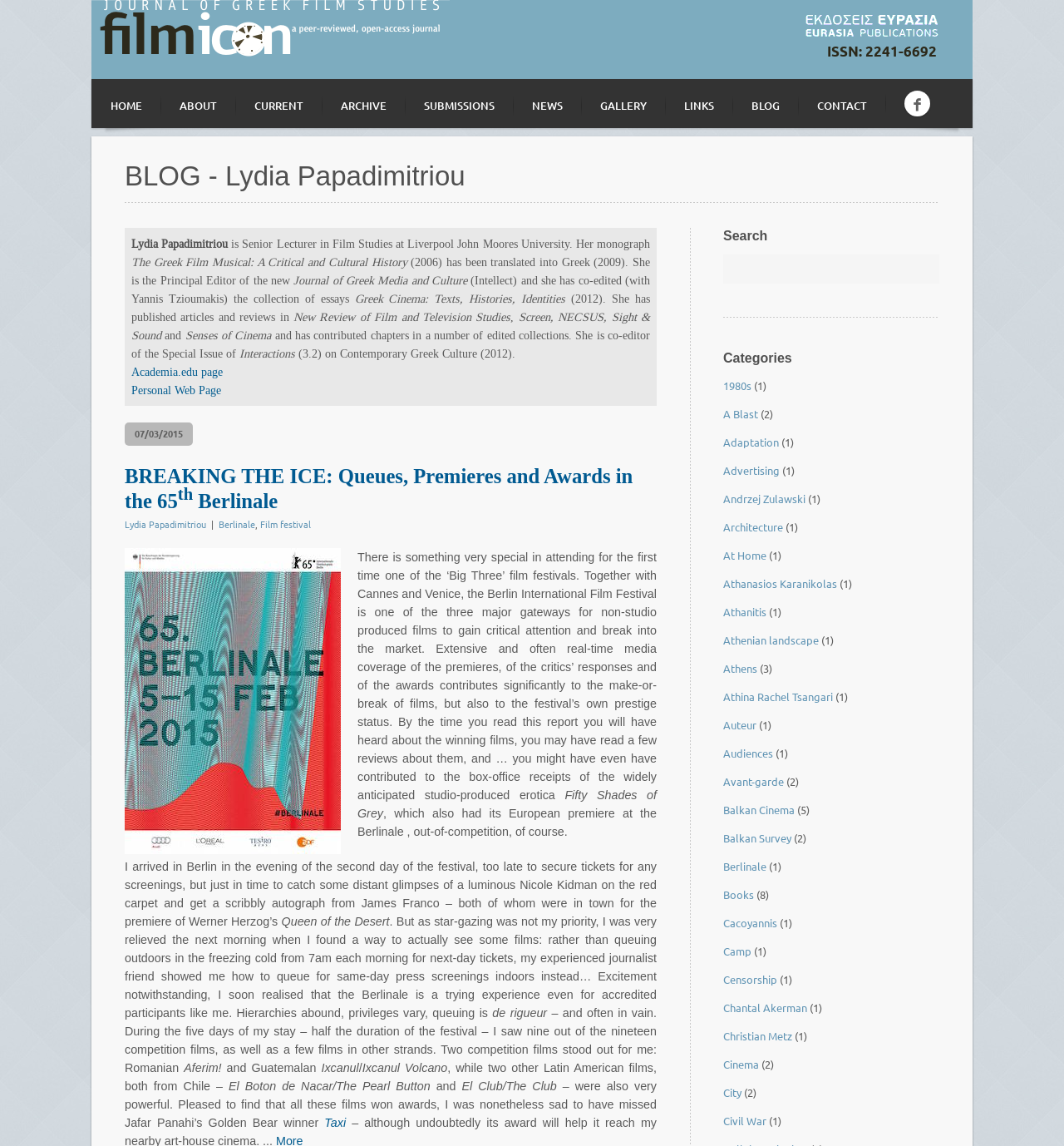Please provide a brief answer to the following inquiry using a single word or phrase:
What is the title of the film that had its European premiere at the Berlinale, out-of-competition?

Fifty Shades of Grey